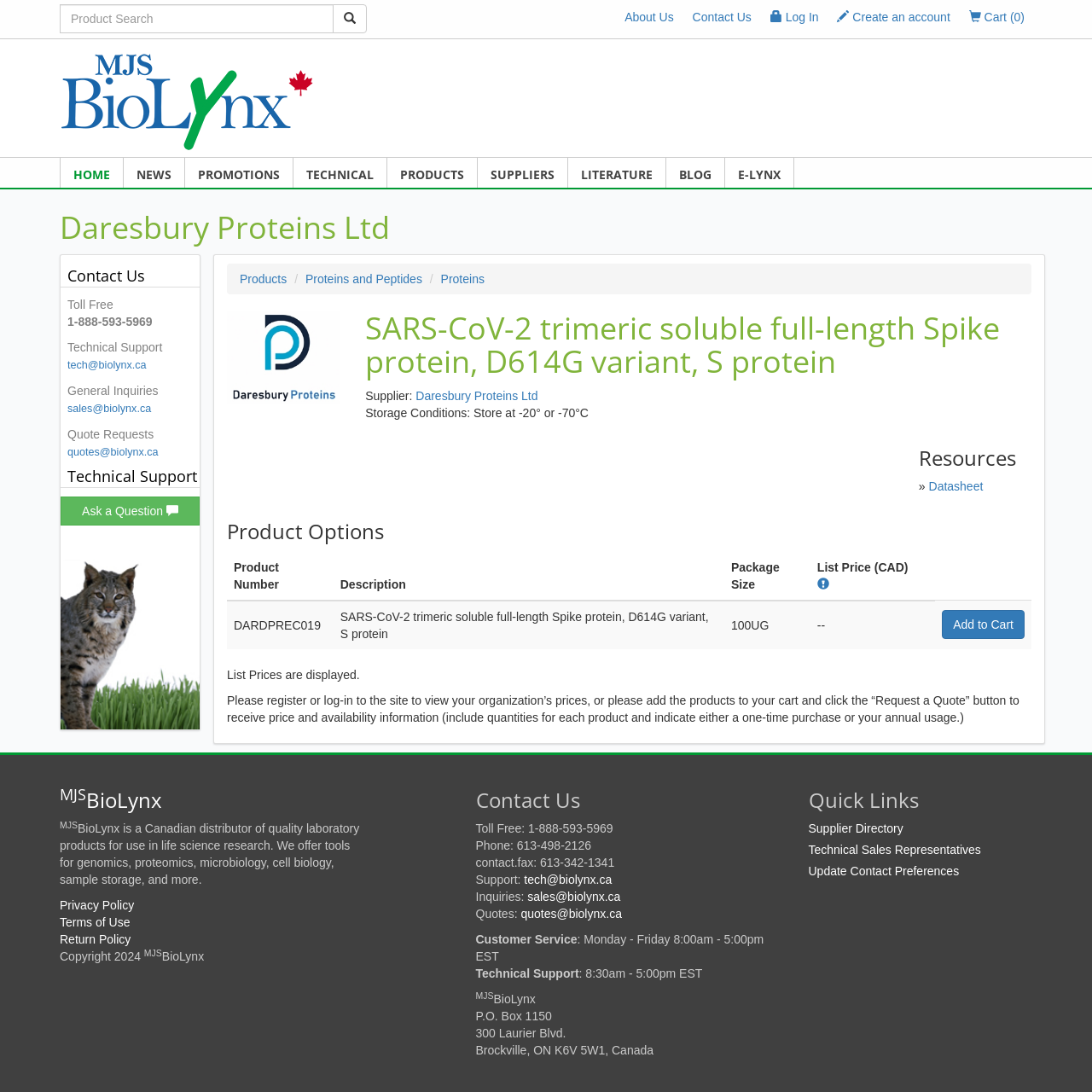What is the company name of the website?
Using the information from the image, give a concise answer in one word or a short phrase.

Daresbury Proteins Ltd